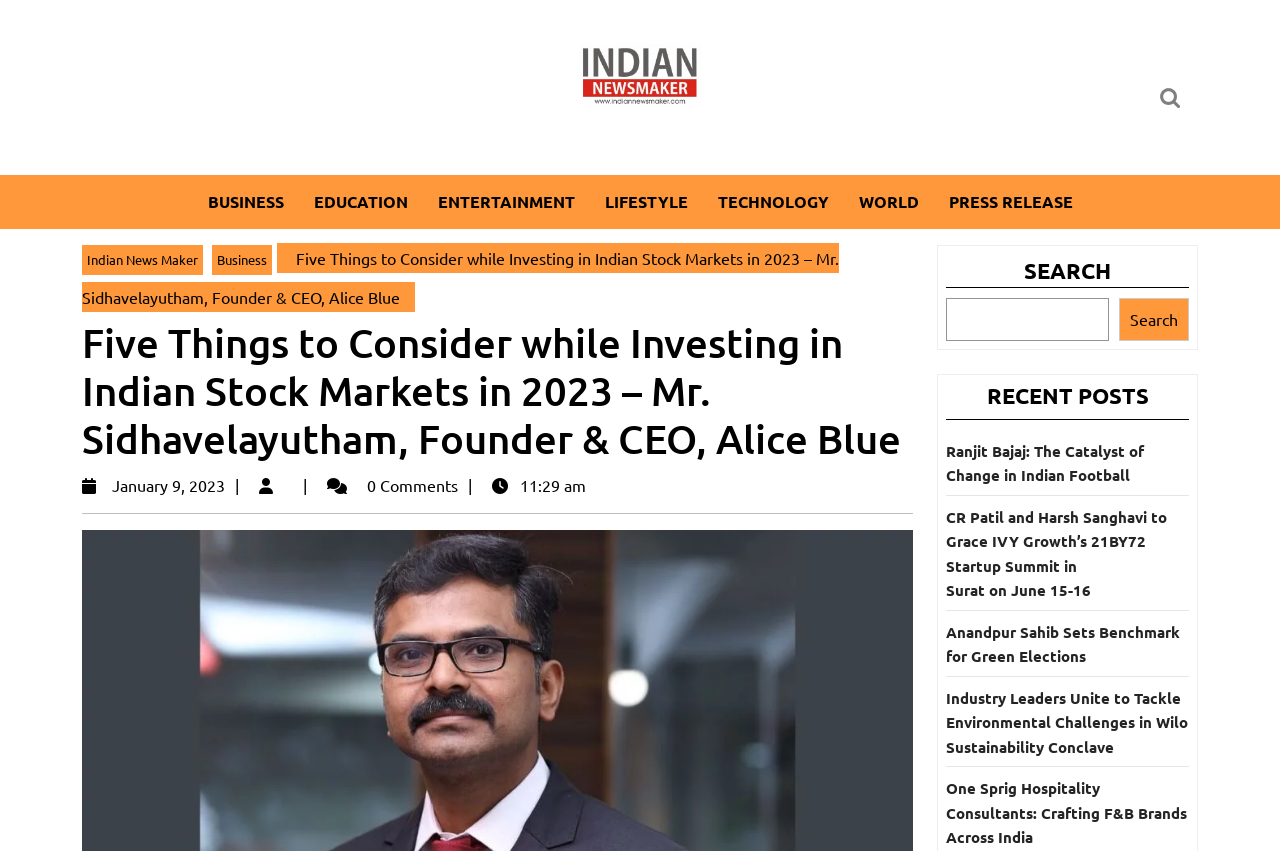Determine the coordinates of the bounding box that should be clicked to complete the instruction: "Read the article". The coordinates should be represented by four float numbers between 0 and 1: [left, top, right, bottom].

[0.064, 0.363, 0.713, 0.555]